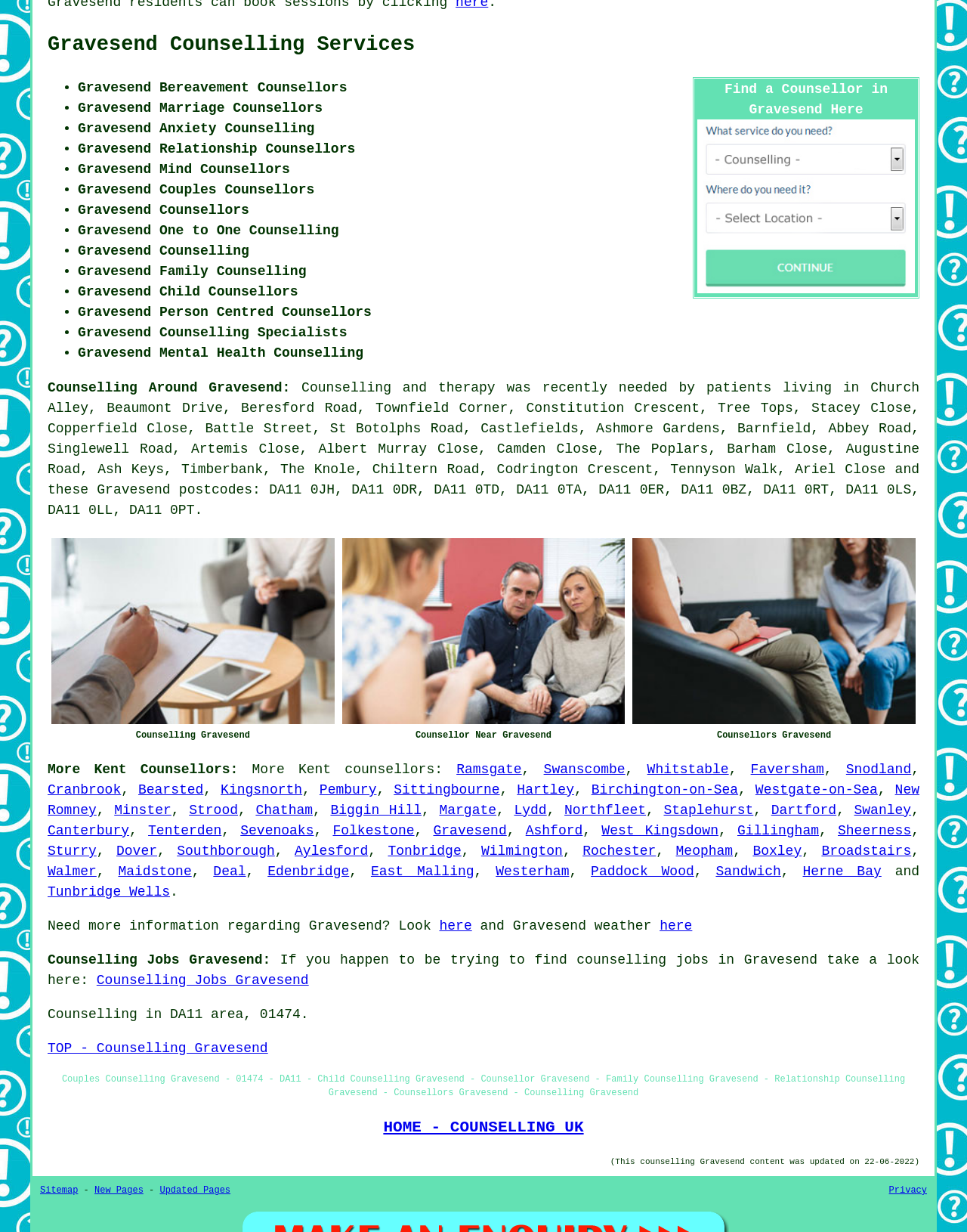Please mark the bounding box coordinates of the area that should be clicked to carry out the instruction: "Browse categories".

None